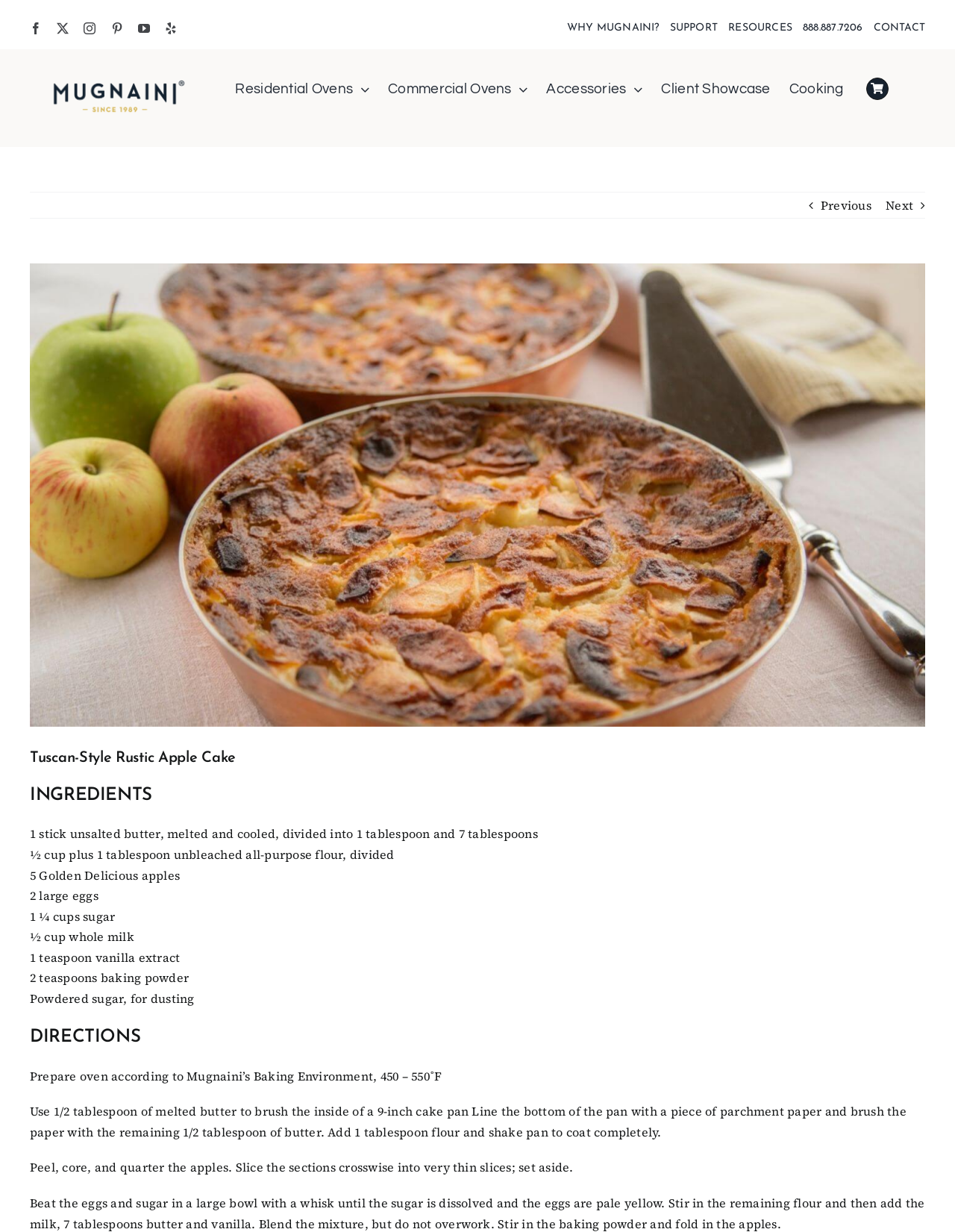Please determine the bounding box coordinates of the element to click on in order to accomplish the following task: "Go to the top of the page". Ensure the coordinates are four float numbers ranging from 0 to 1, i.e., [left, top, right, bottom].

[0.904, 0.754, 0.941, 0.775]